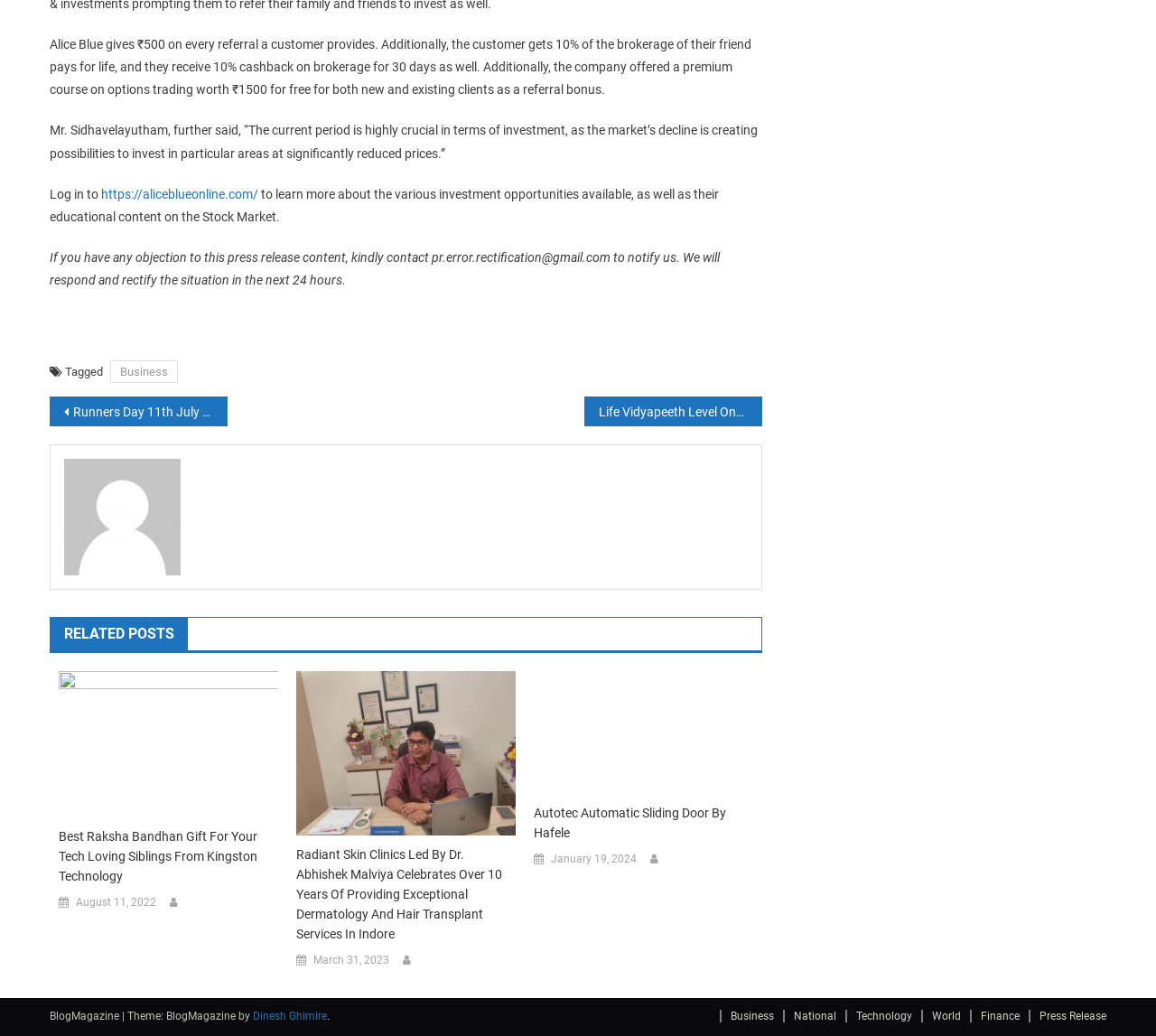Please give a one-word or short phrase response to the following question: 
What is the referral bonus offered by Alice Blue?

₹1500 premium course